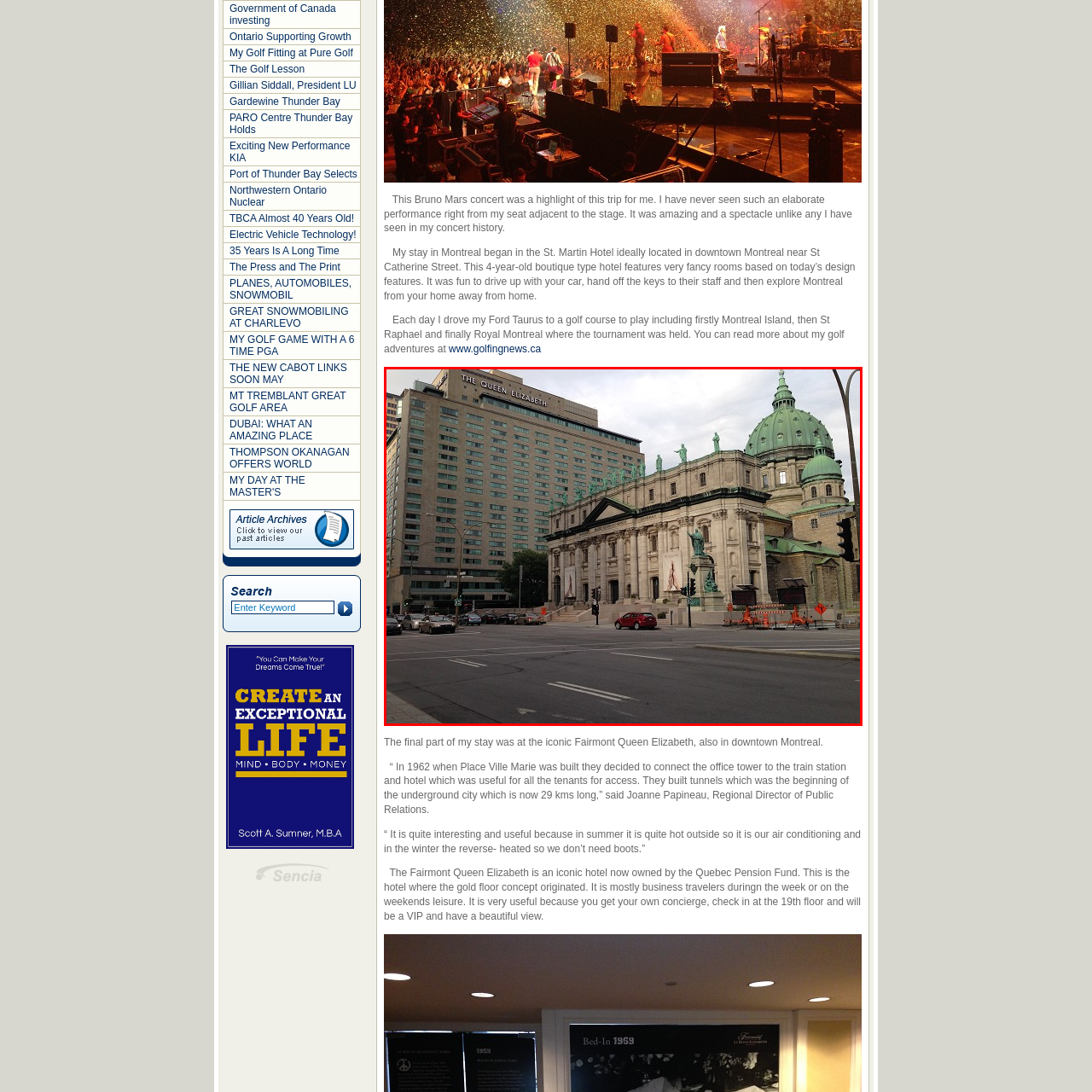Explain comprehensively what is shown in the image marked by the red outline.

The image captures a striking view of the iconic Fairmont Queen Elizabeth hotel, prominently displayed to the left, towering above the surrounding architecture. The hotel is known for its modern design and historical significance, reflecting the urban landscape of downtown Montreal. Adjacent to the hotel, the visually stunning façade of a historic church showcases intricate stonework and a grand entrance, creating a harmonious contrast with the sleek lines of the hotel. The church is topped with a distinctive green dome, adding character to the scene. In the foreground, a red car navigates through the busy street, flanked by other vehicles and construction signs, indicating ongoing urban development. This image encapsulates the blend of history and modernity that defines Montreal, showcasing the city's rich architectural diversity.